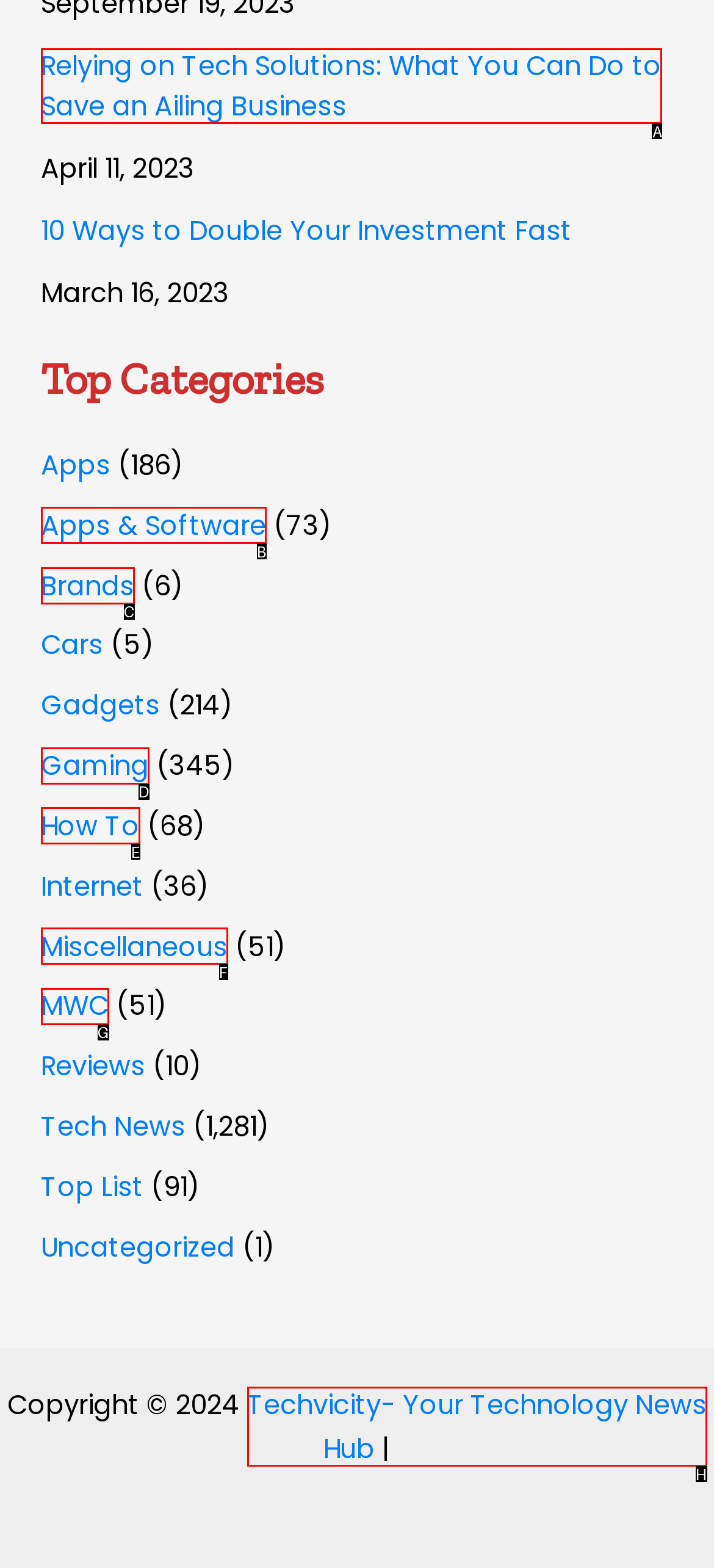Find the HTML element to click in order to complete this task: Read the article about relying on tech solutions
Answer with the letter of the correct option.

A